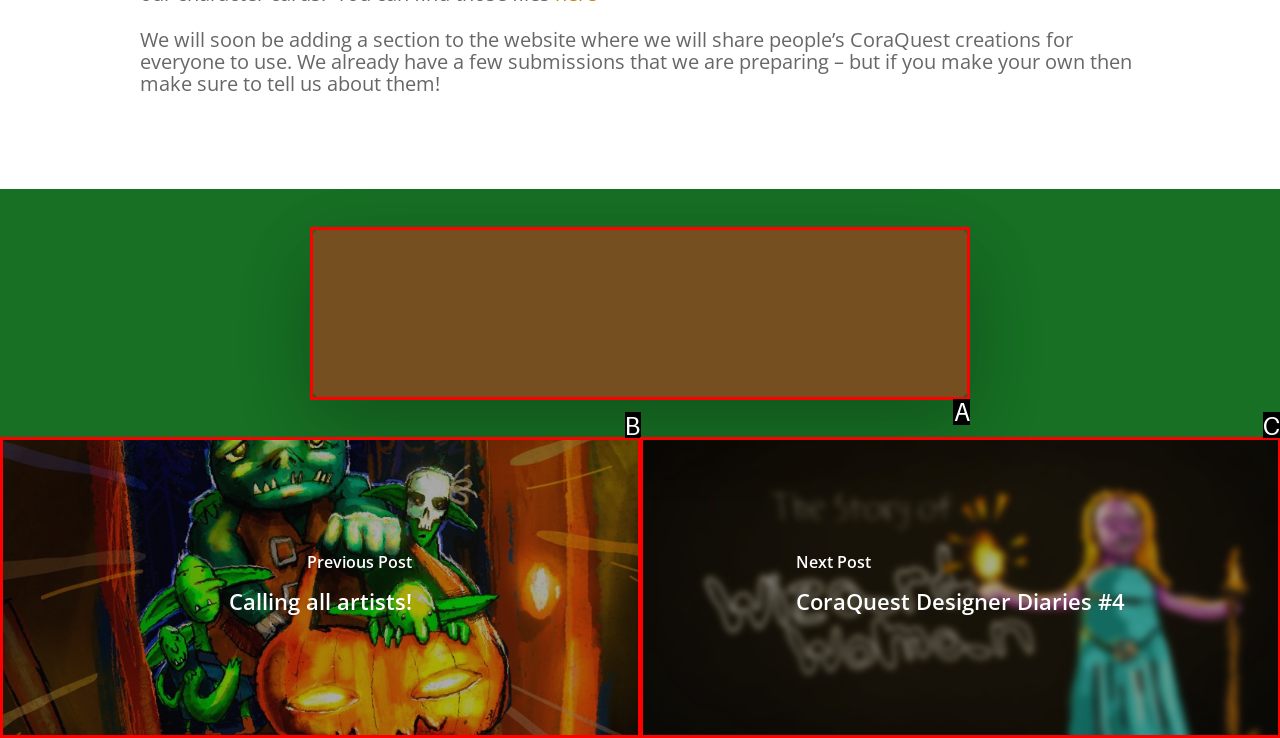Select the letter that corresponds to the description: parent_node: Next Post. Provide your answer using the option's letter.

C